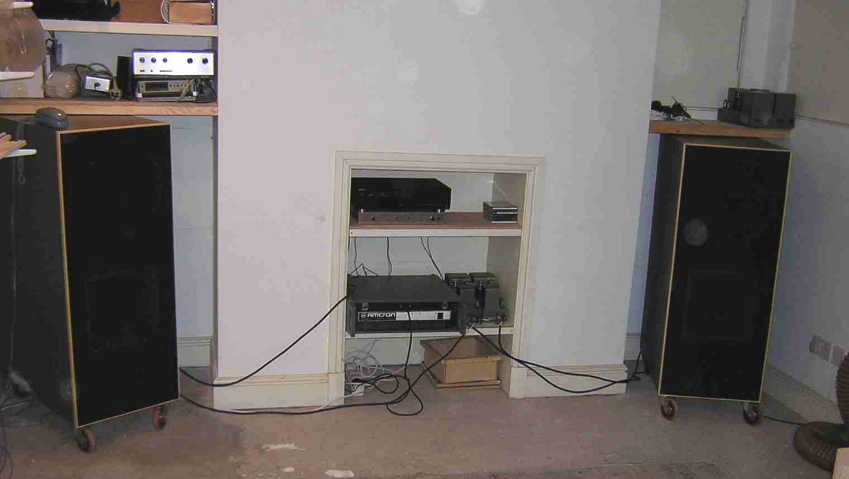What is connected to the active crossover input?
Please use the image to provide a one-word or short phrase answer.

CD player